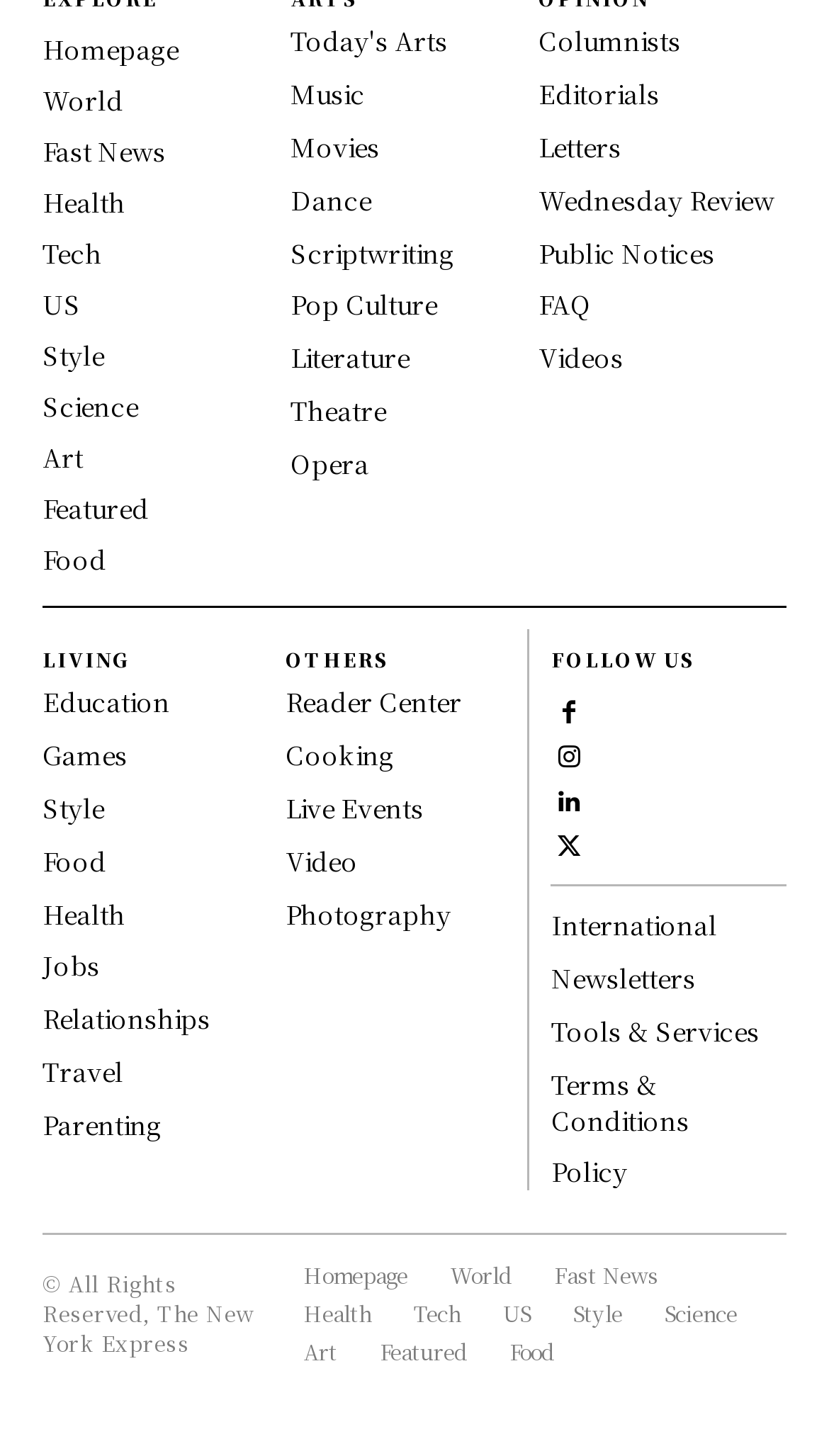Please specify the bounding box coordinates of the element that should be clicked to execute the given instruction: 'Check the 'International' news'. Ensure the coordinates are four float numbers between 0 and 1, expressed as [left, top, right, bottom].

[0.665, 0.623, 0.865, 0.647]